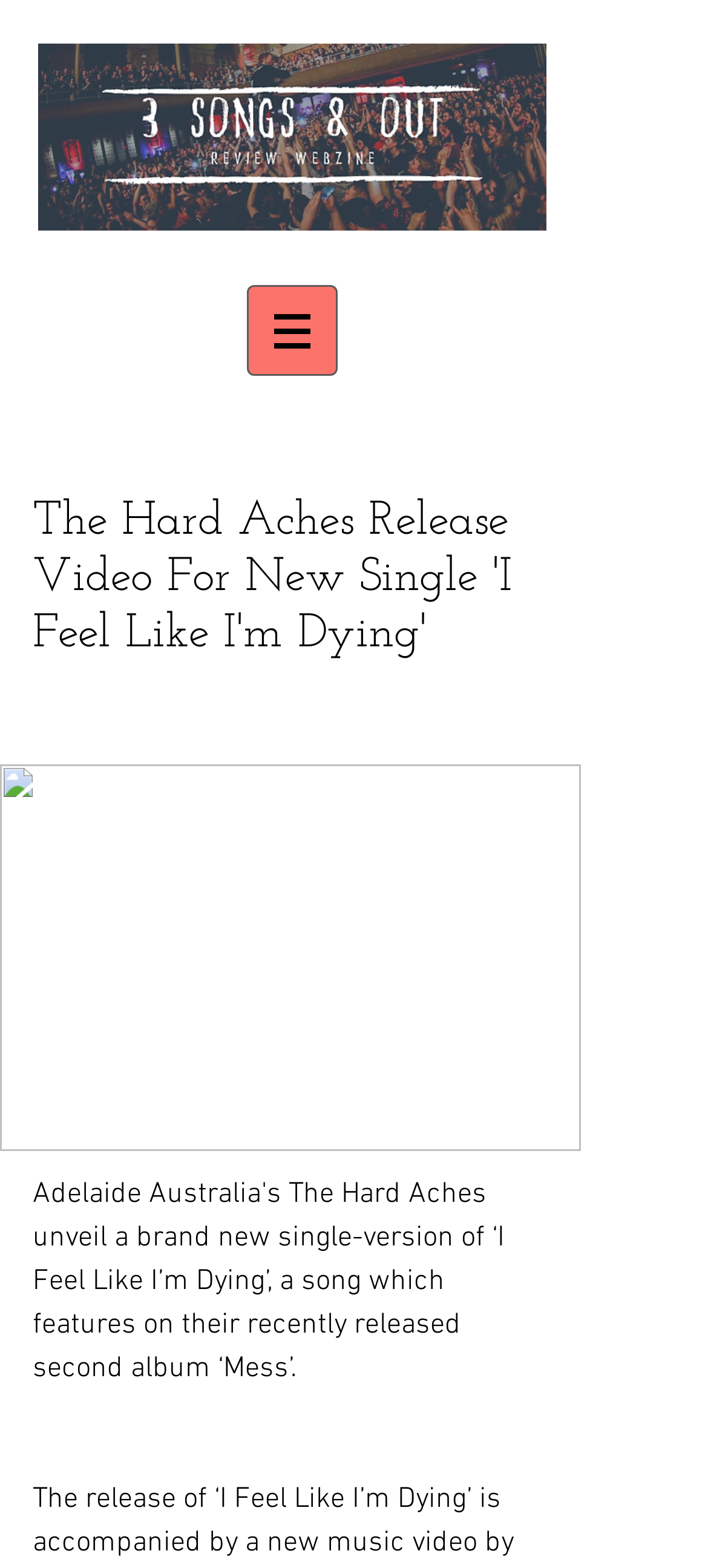Please find and give the text of the main heading on the webpage.

The Hard Aches Release Video For New Single 'I Feel Like I'm Dying'